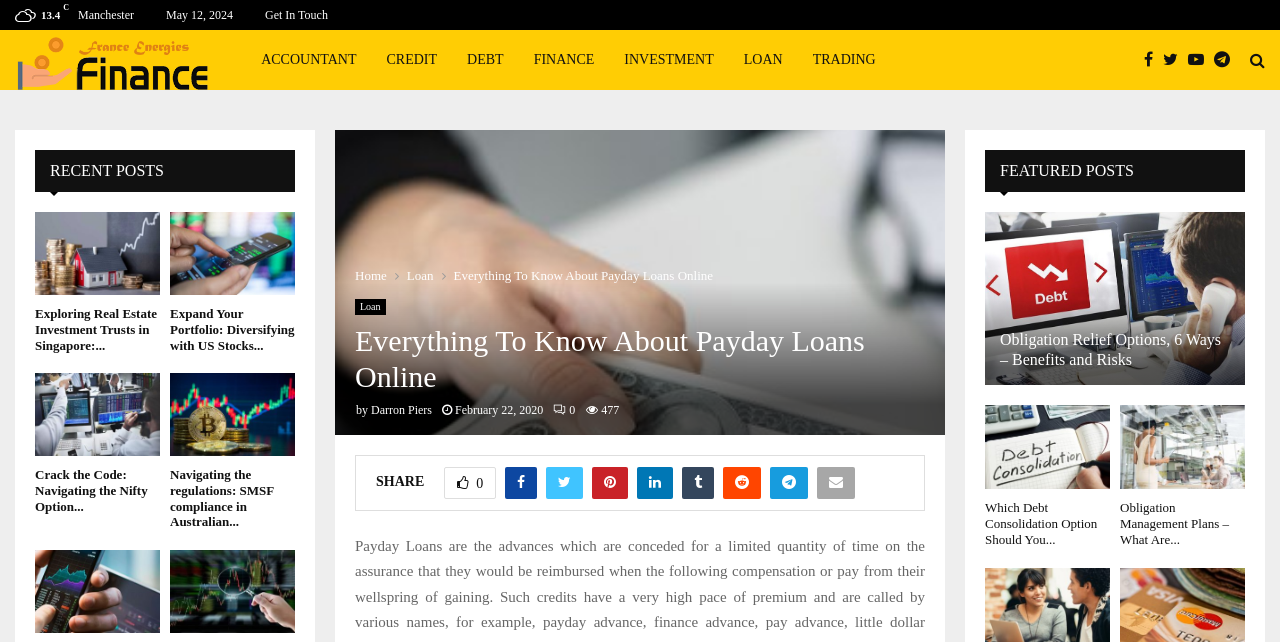Please identify the coordinates of the bounding box for the clickable region that will accomplish this instruction: "Click on the 'Business' link".

None